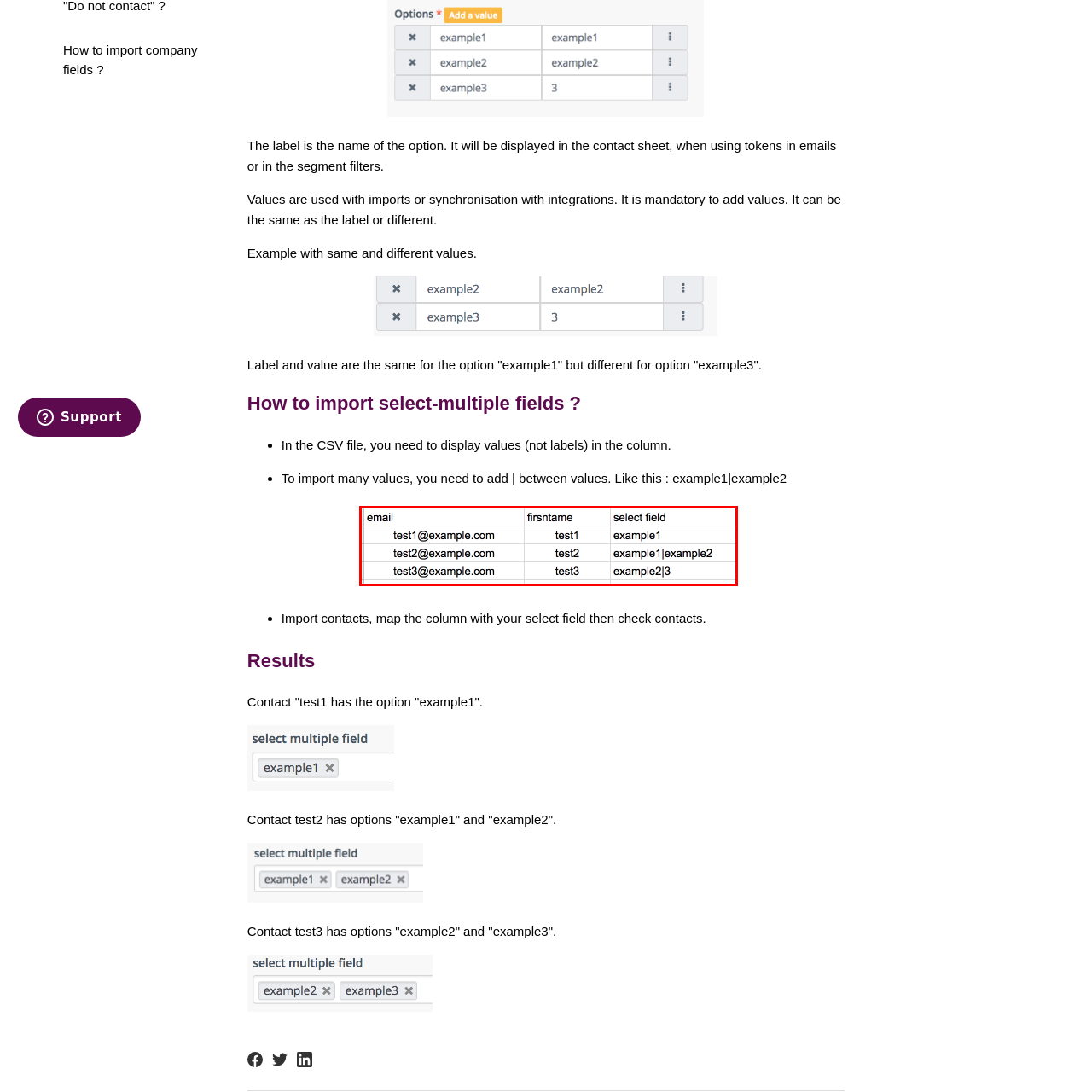How are multiple options separated in the select field?
View the image highlighted by the red bounding box and provide your answer in a single word or a brief phrase.

by a '|' symbol